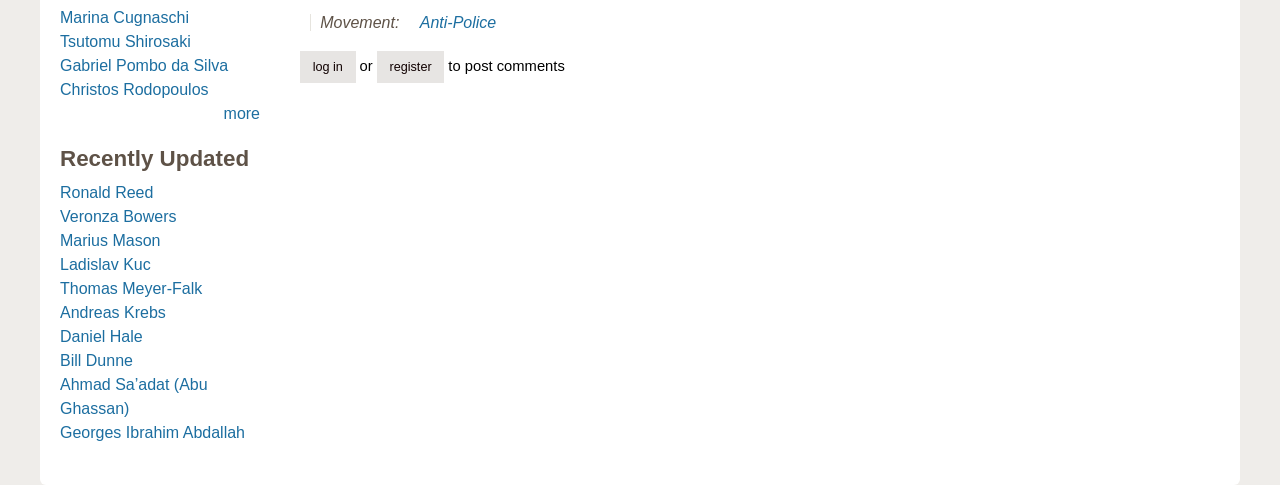Could you specify the bounding box coordinates for the clickable section to complete the following instruction: "view Ronald Reed's page"?

[0.047, 0.38, 0.12, 0.415]